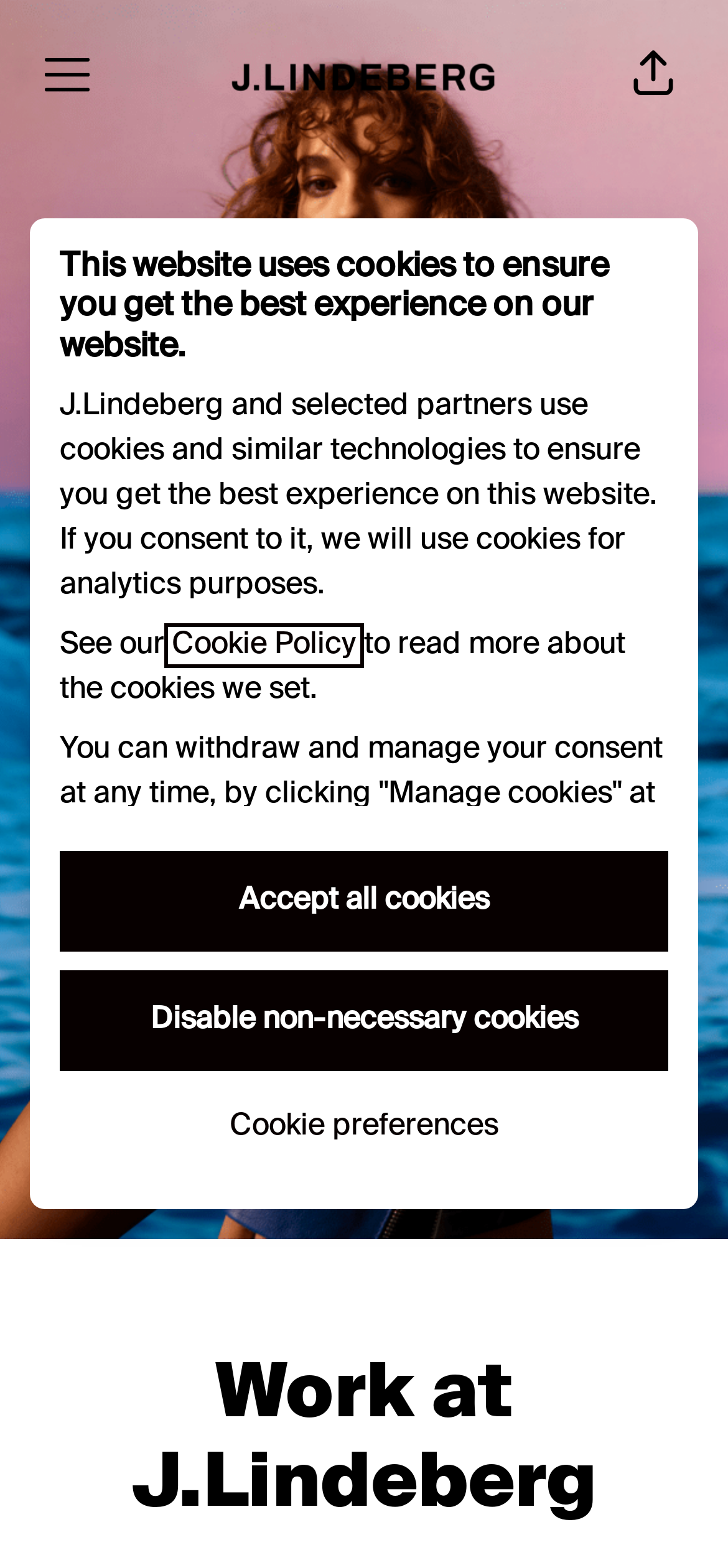Please give a succinct answer using a single word or phrase:
What is the main topic of the webpage?

J.Lindeberg brand